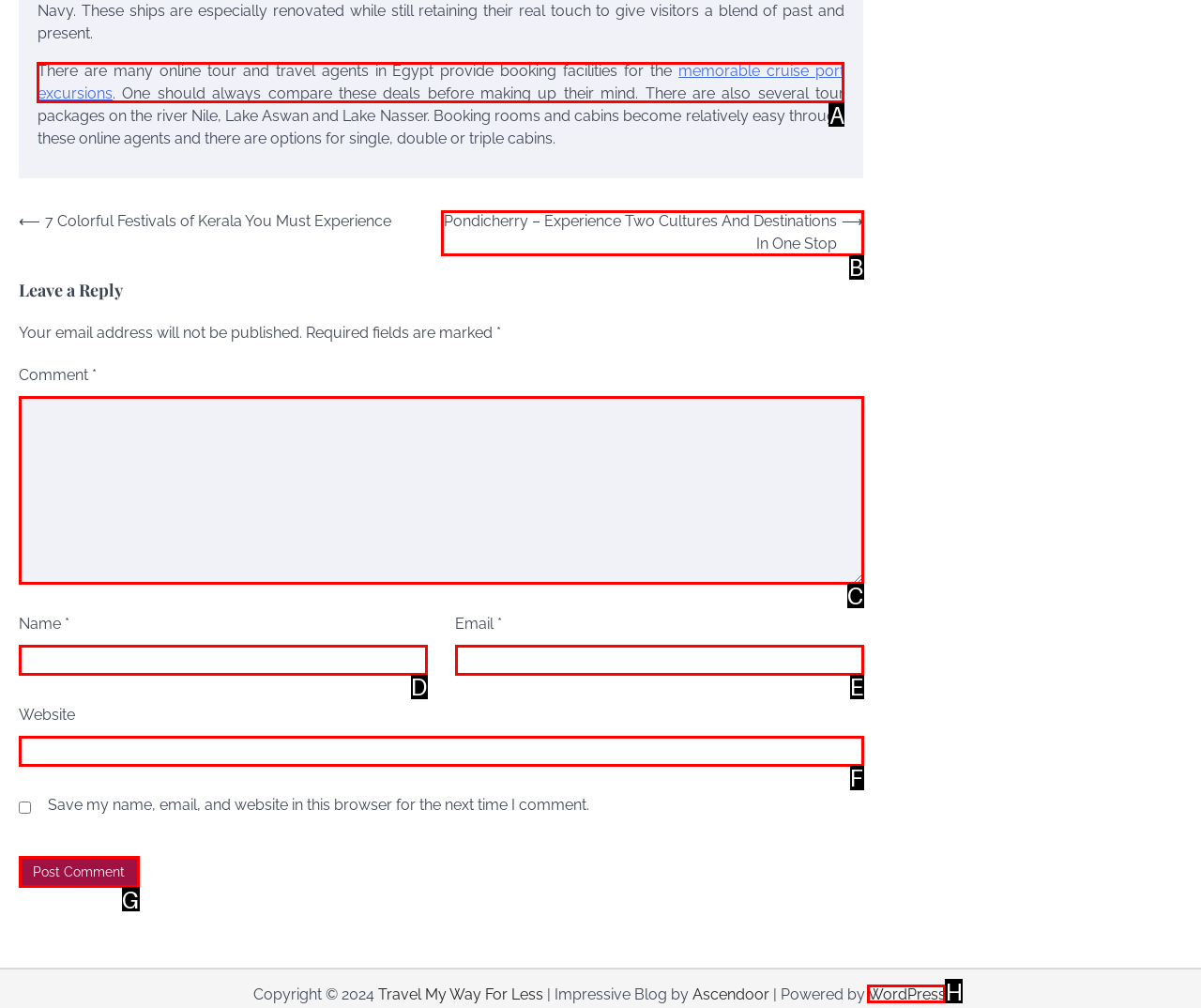Which option should I select to accomplish the task: Click on the 'memorable cruise port excursions' link? Respond with the corresponding letter from the given choices.

A